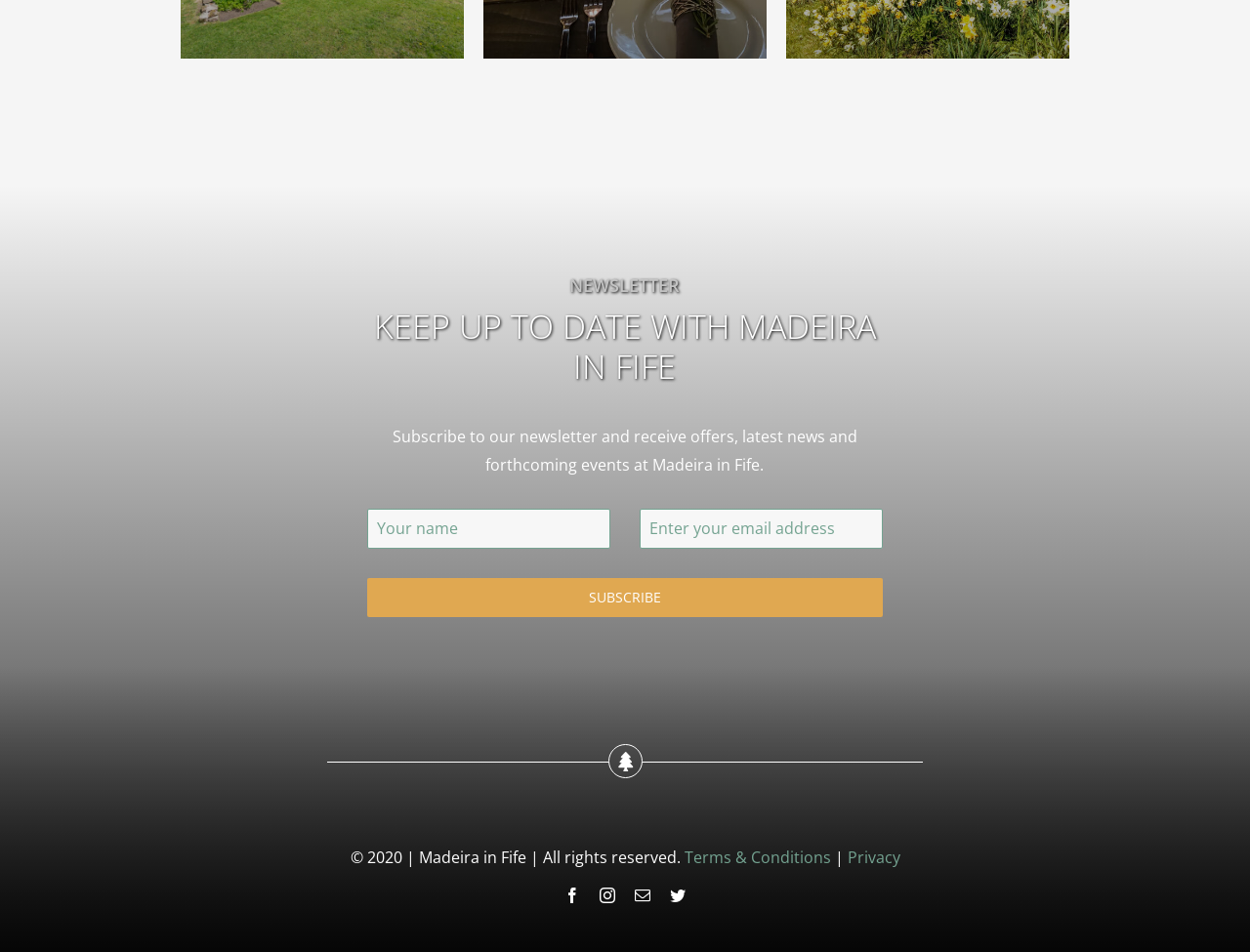What is the copyright year?
Look at the image and answer with only one word or phrase.

2020